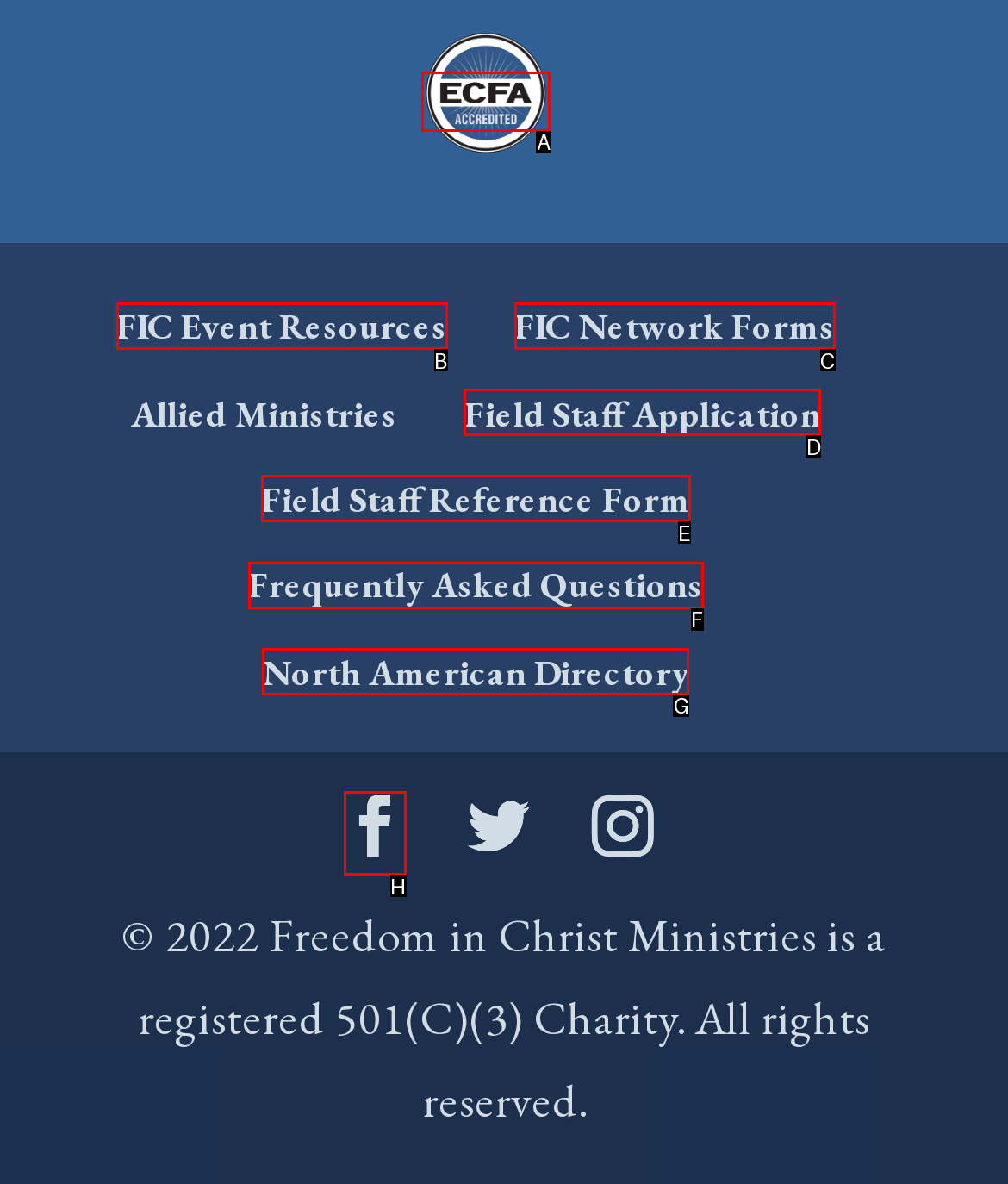Select the correct UI element to click for this task: Click ECFA Logo.
Answer using the letter from the provided options.

A